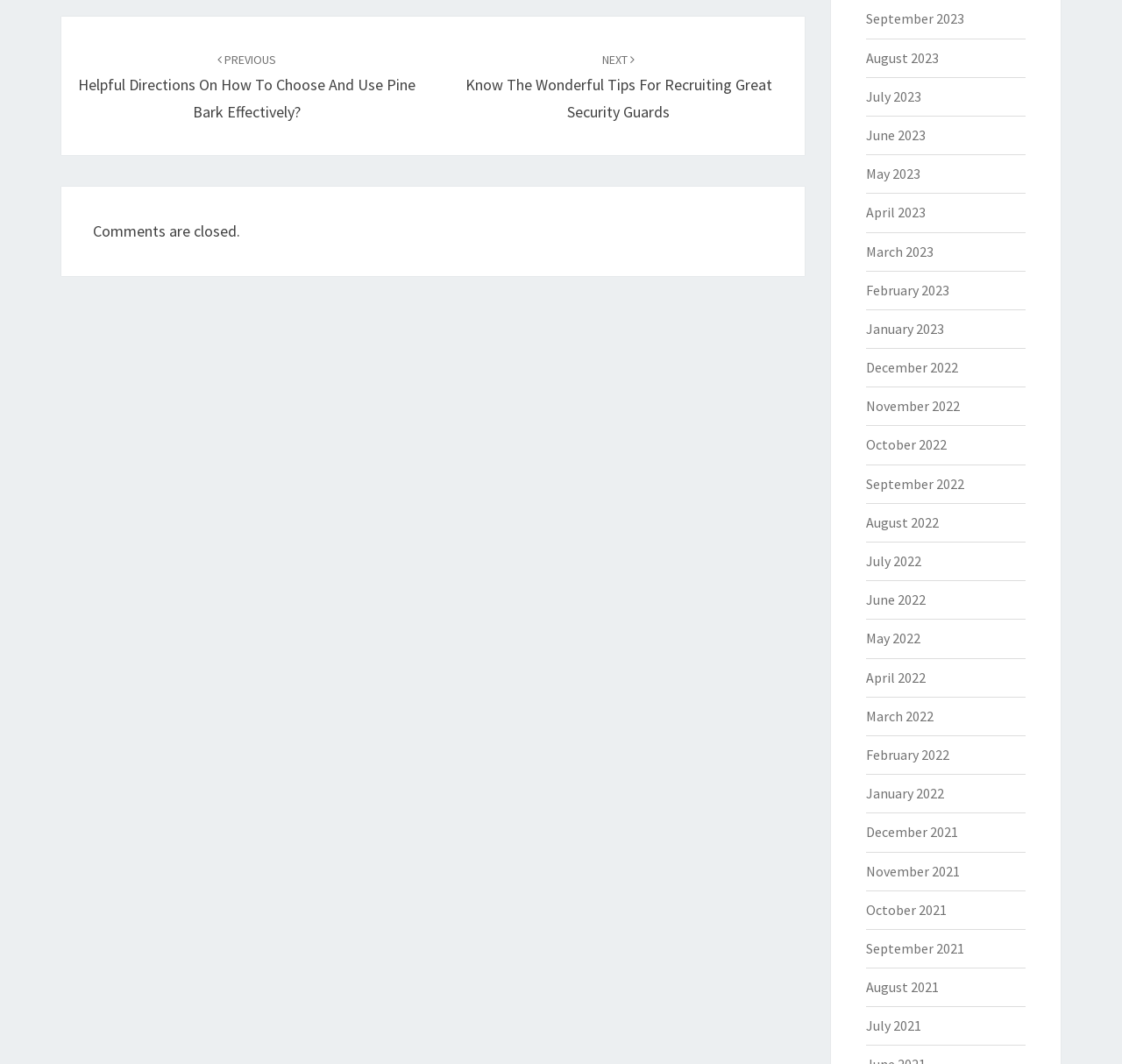Determine the bounding box coordinates of the UI element that matches the following description: "March 2023". The coordinates should be four float numbers between 0 and 1 in the format [left, top, right, bottom].

[0.771, 0.228, 0.832, 0.244]